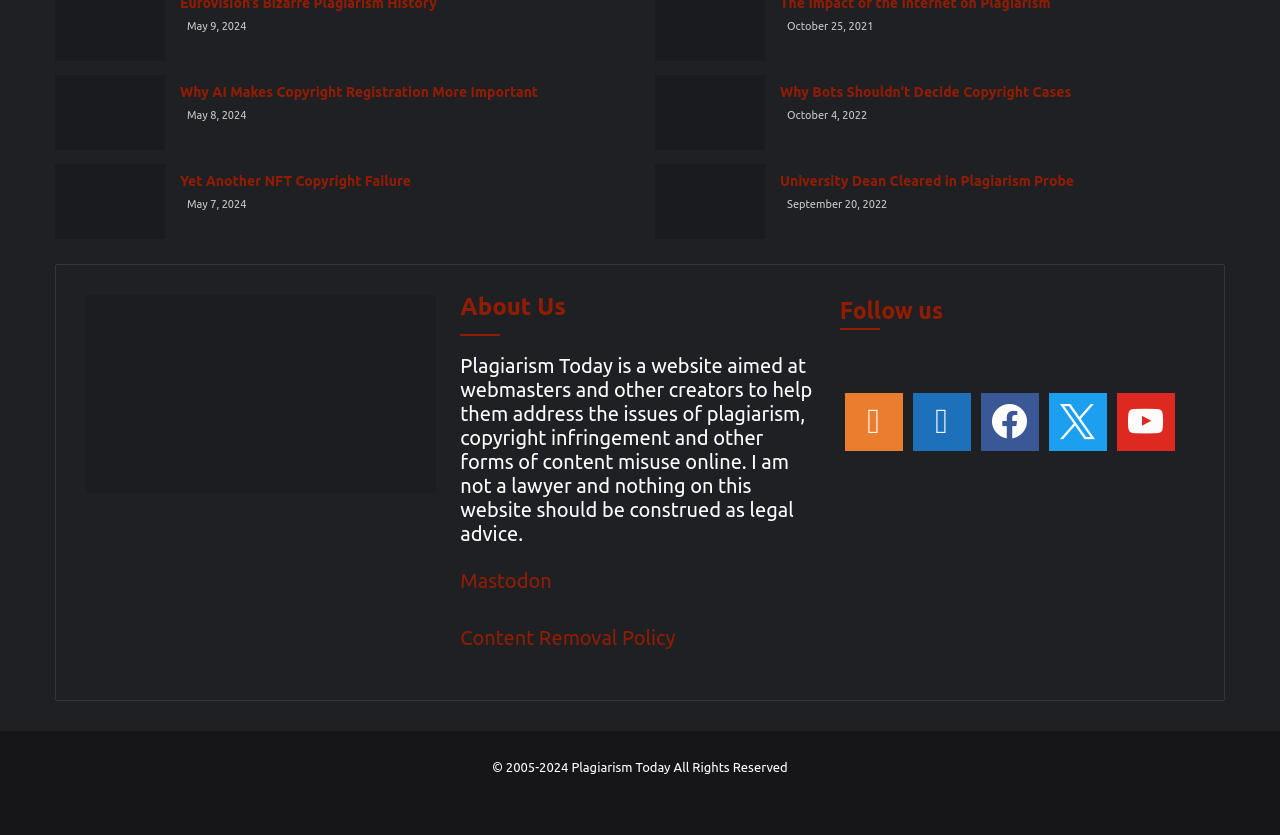What is the copyright year range of Plagiarism Today?
Give a single word or phrase answer based on the content of the image.

2005-2024